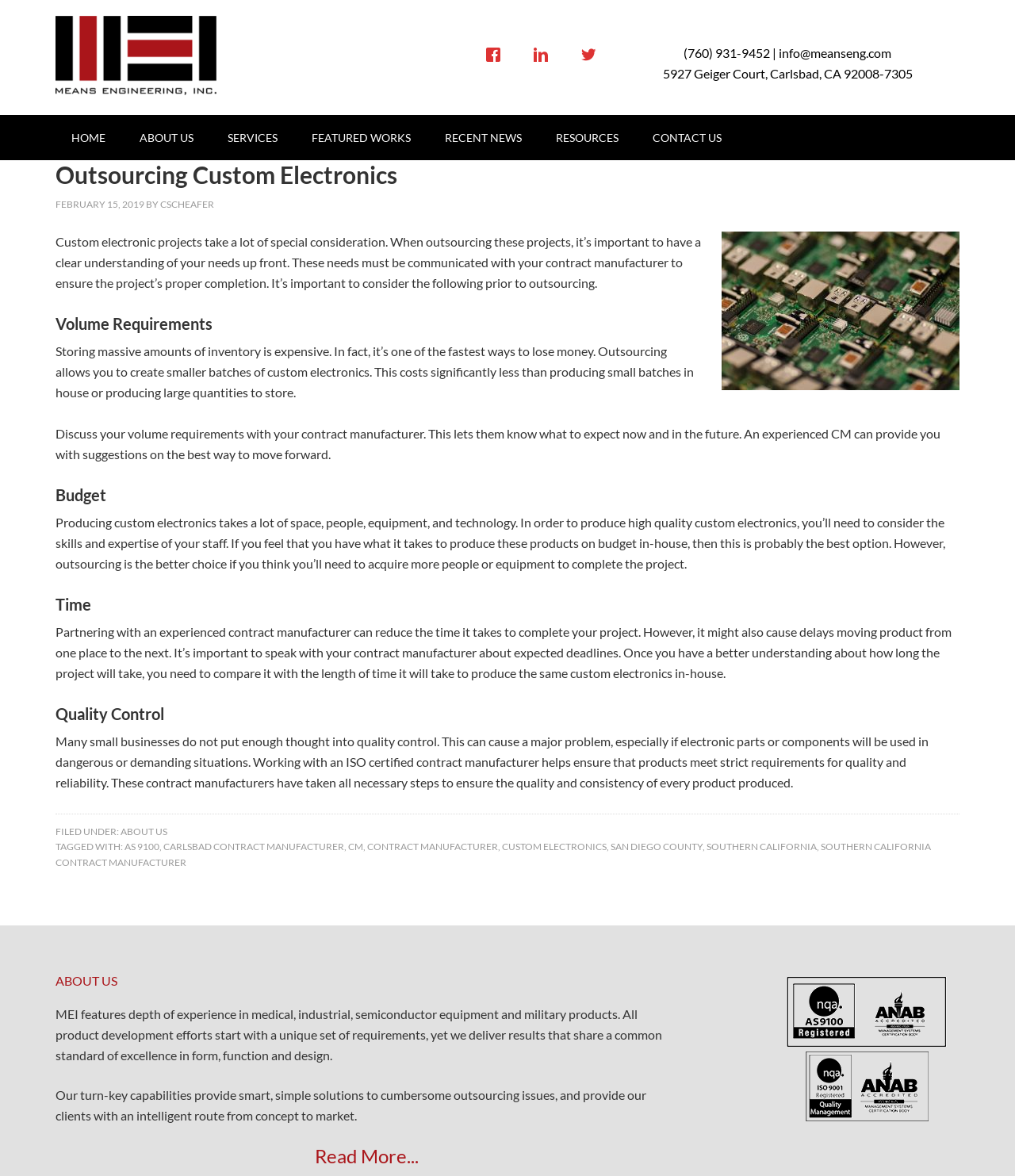What is the headline of the webpage?

Outsourcing Custom Electronics